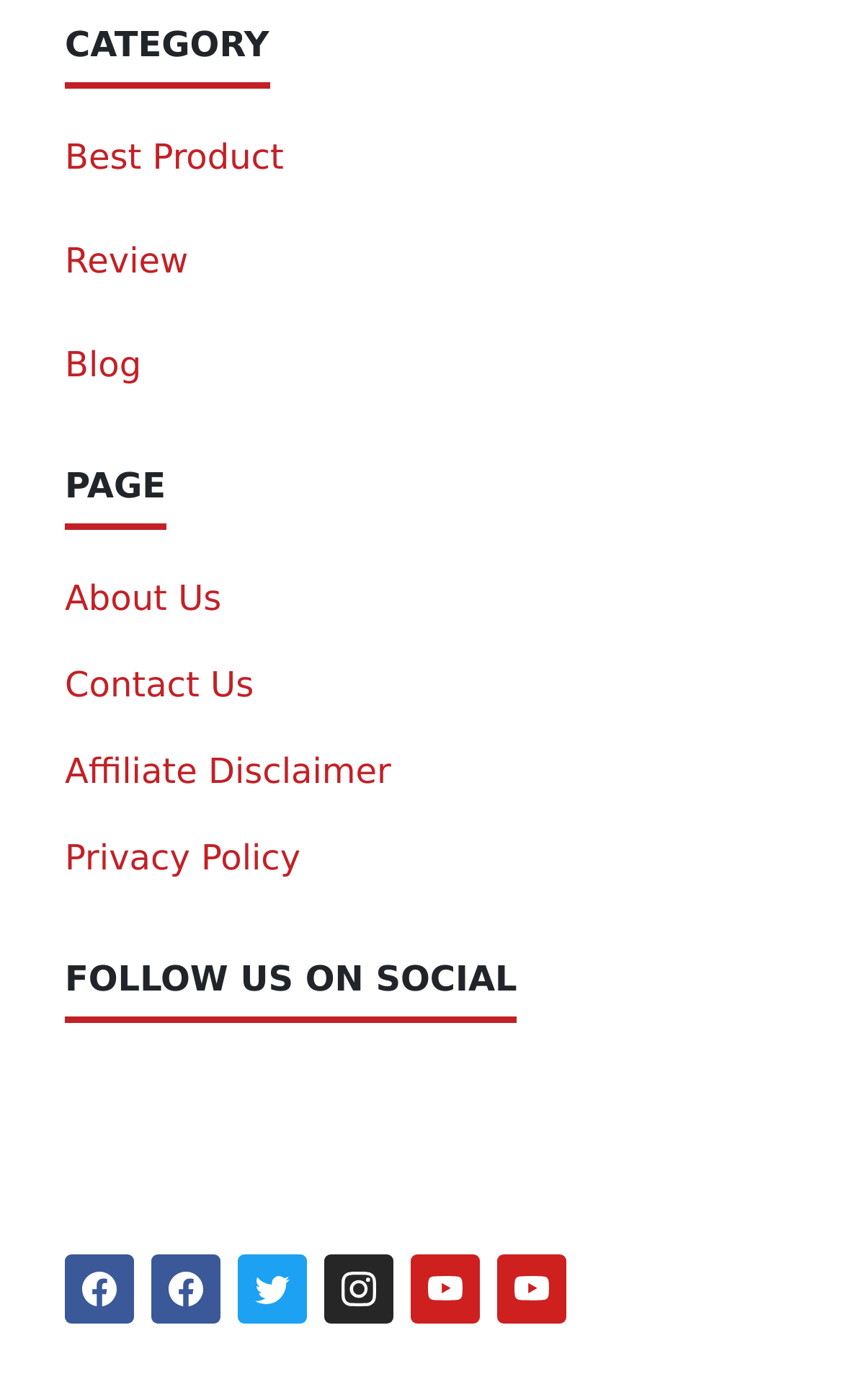Carefully observe the image and respond to the question with a detailed answer:
What is the logo at the bottom of the page?

The logo at the bottom of the page can be found by examining the image element at coordinates [0.077, 0.761, 0.923, 0.866]. The image is described as 'VET RANCH LOGO'.